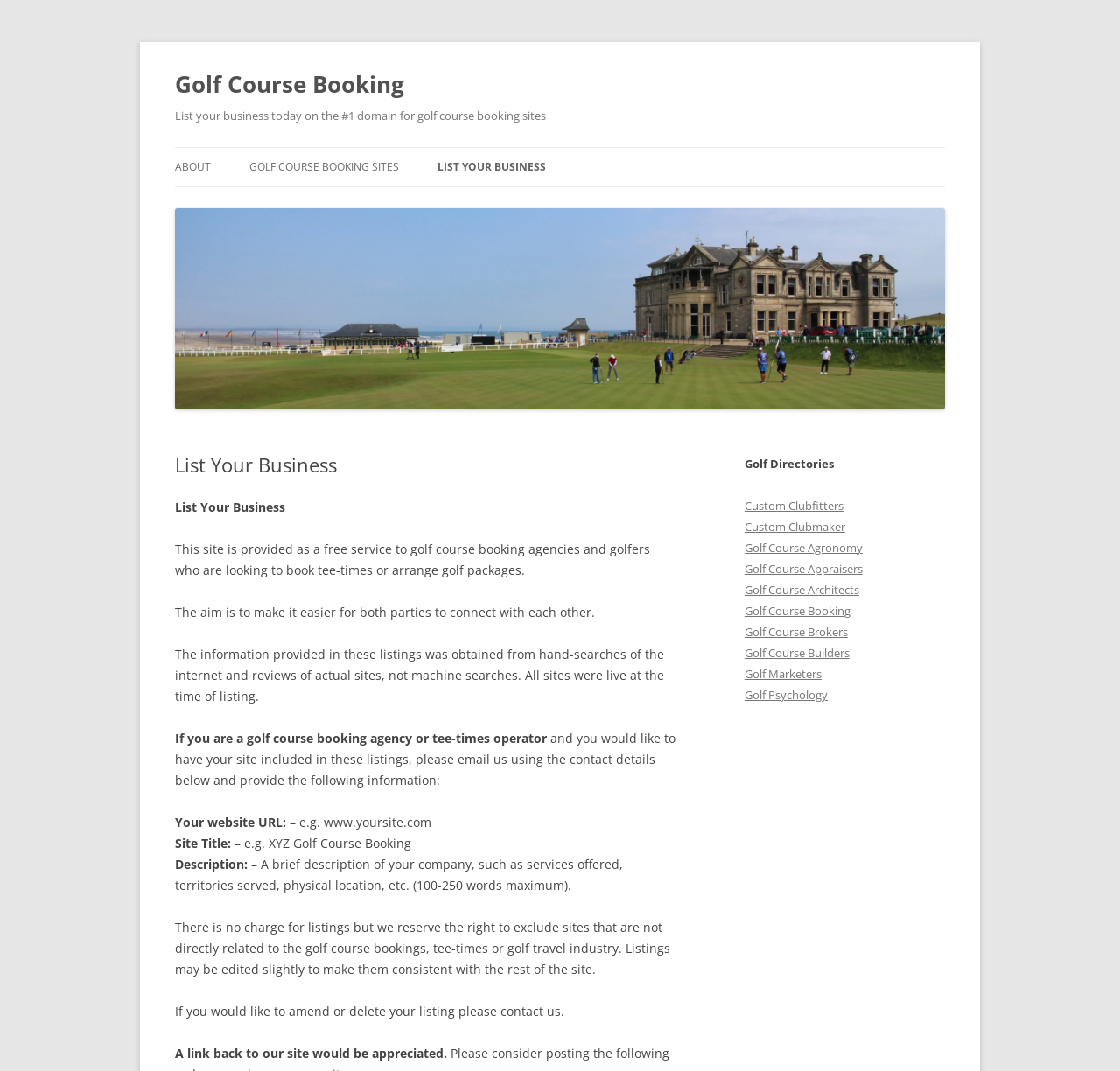Please answer the following question using a single word or phrase: 
What information is required to list a business?

Website URL, Site Title, Description